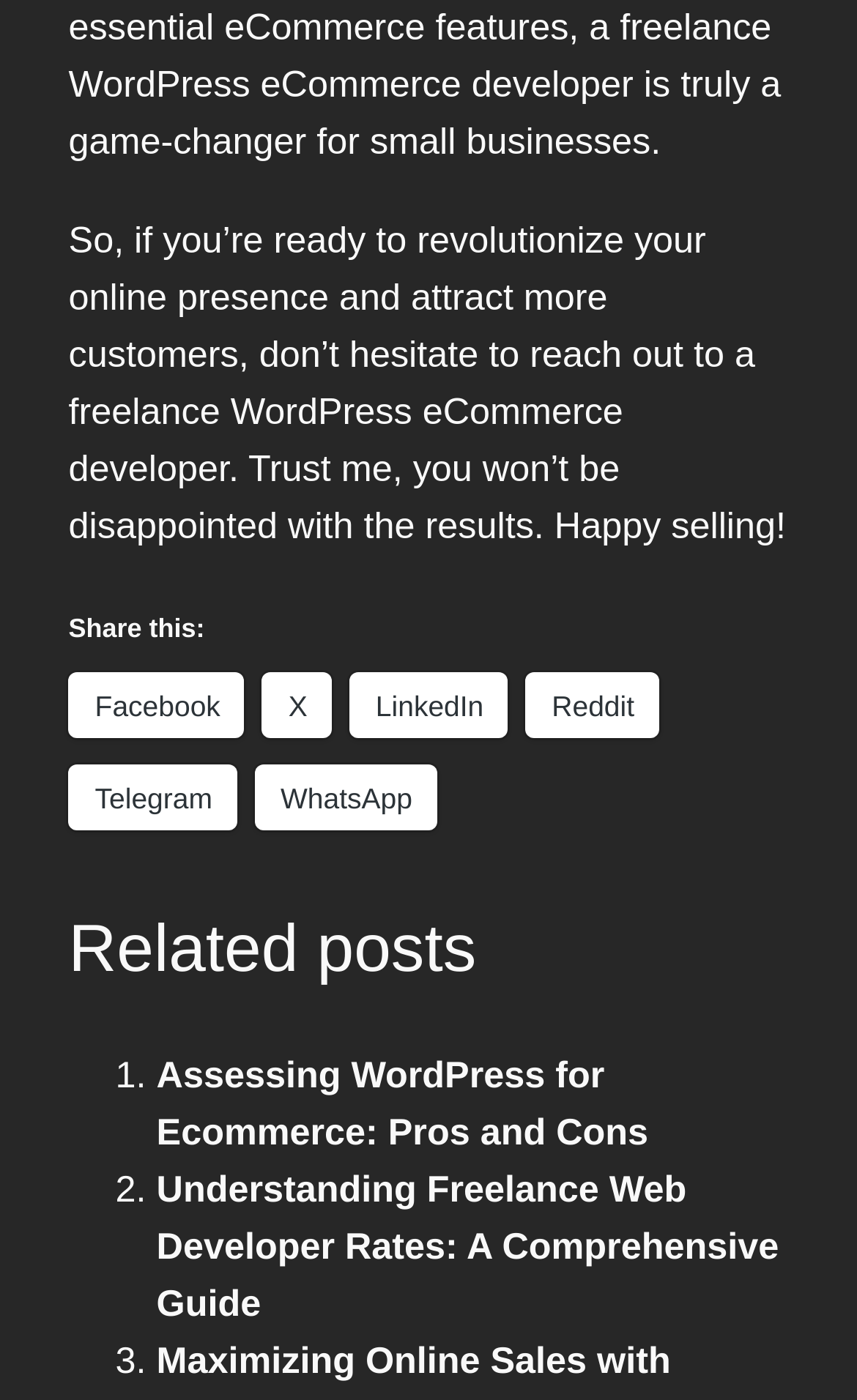What is the tone of the webpage?
Identify the answer in the screenshot and reply with a single word or phrase.

Promotional